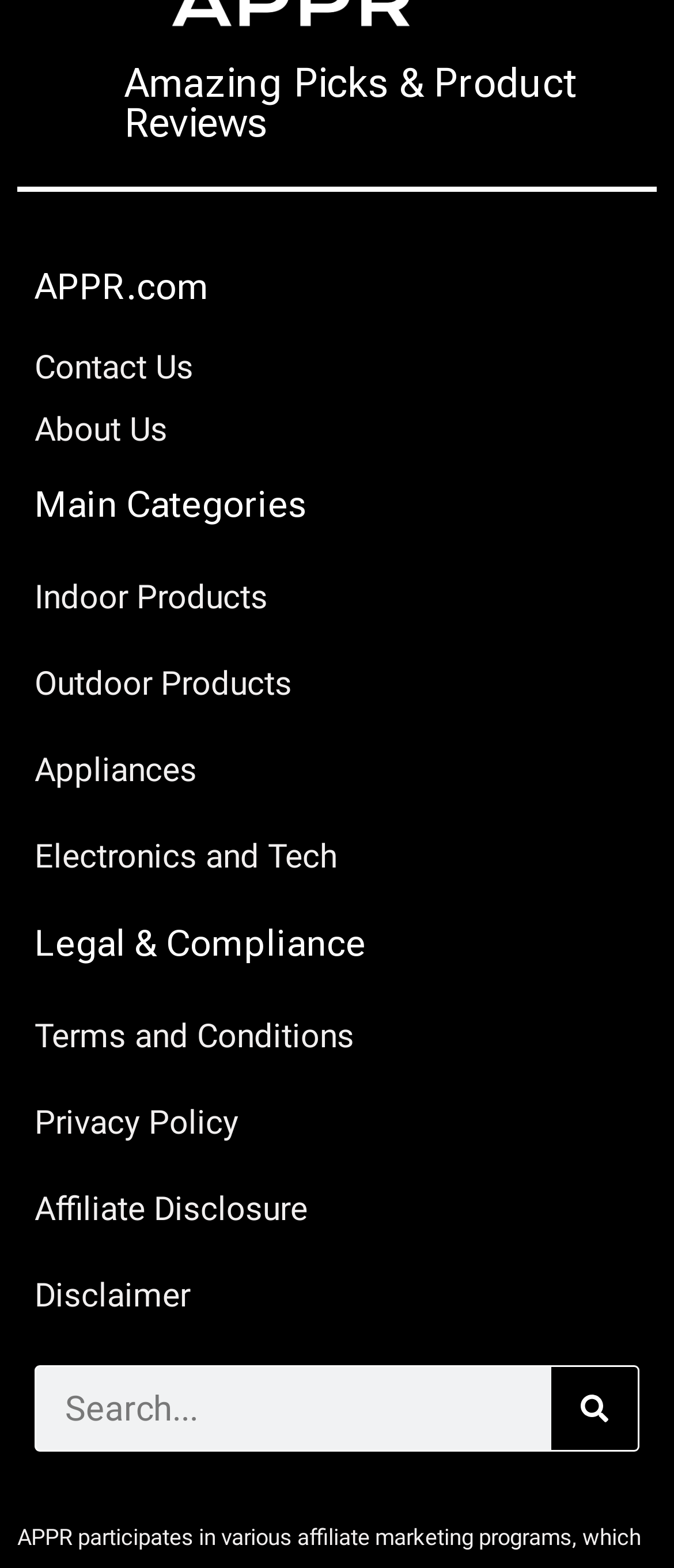Please answer the following question using a single word or phrase: 
Is there an image in the search button?

Yes